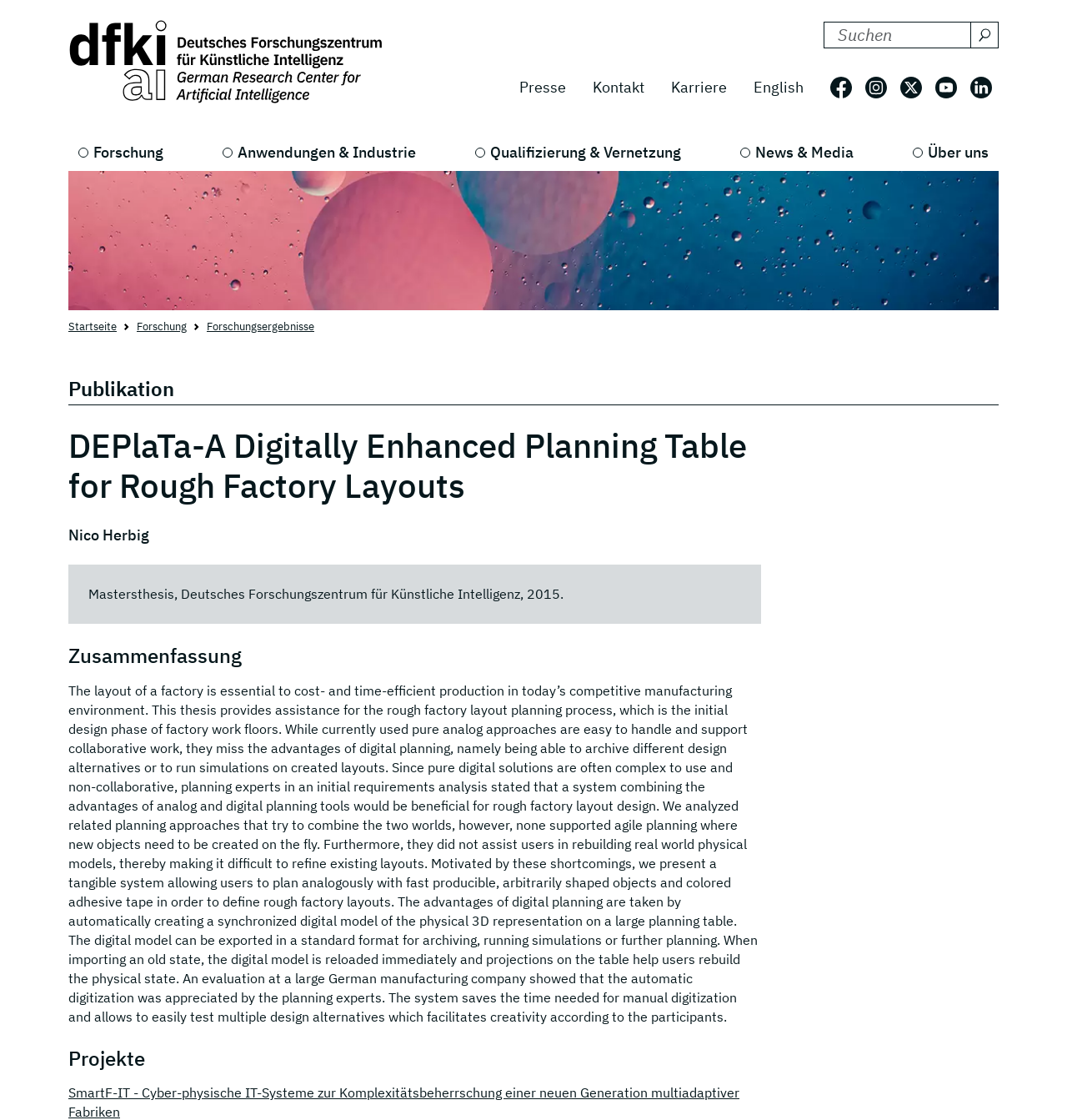Can you provide the bounding box coordinates for the element that should be clicked to implement the instruction: "Search for something on DFKI"?

[0.771, 0.02, 0.91, 0.043]